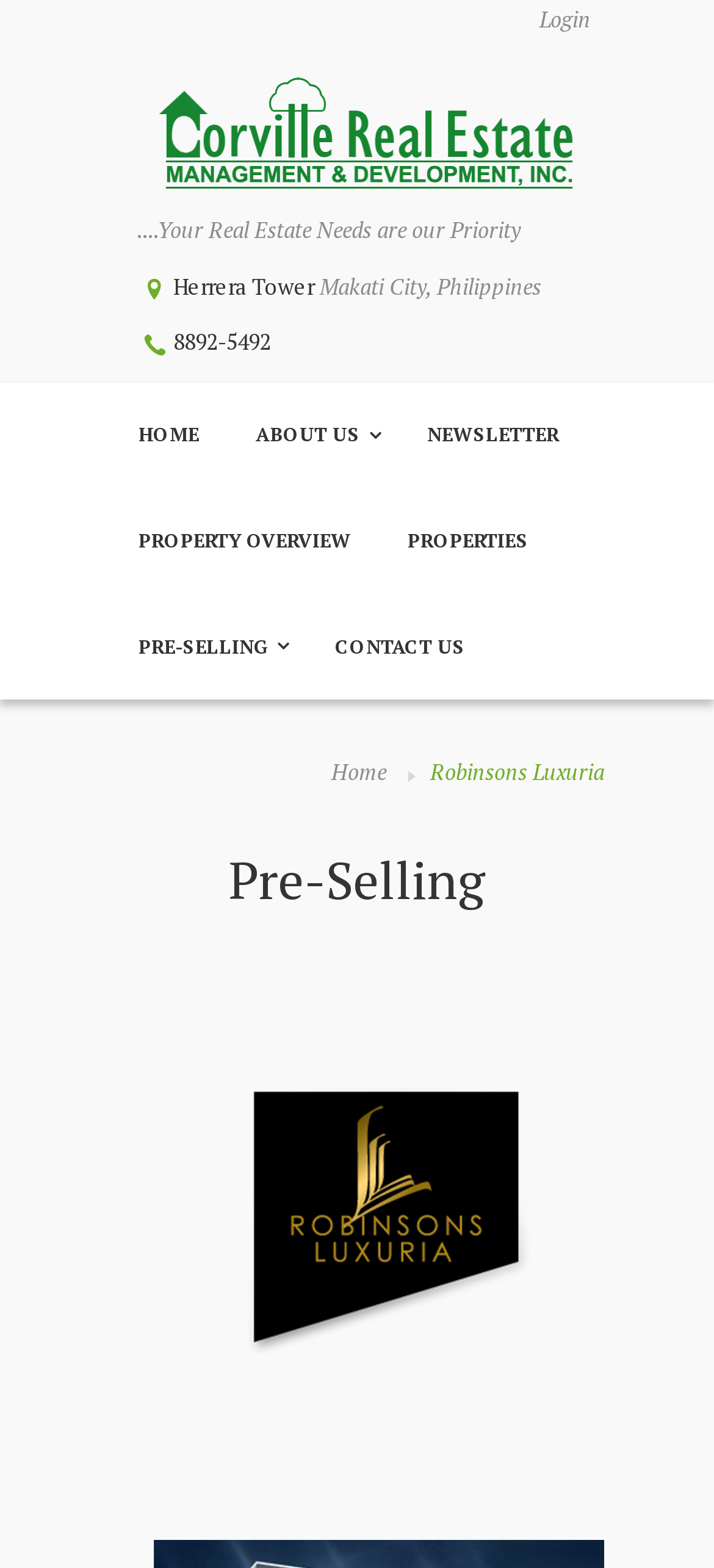From the element description: "parent_node: Login title="Scroll to top"", extract the bounding box coordinates of the UI element. The coordinates should be expressed as four float numbers between 0 and 1, in the order [left, top, right, bottom].

[0.9, 0.803, 0.962, 0.831]